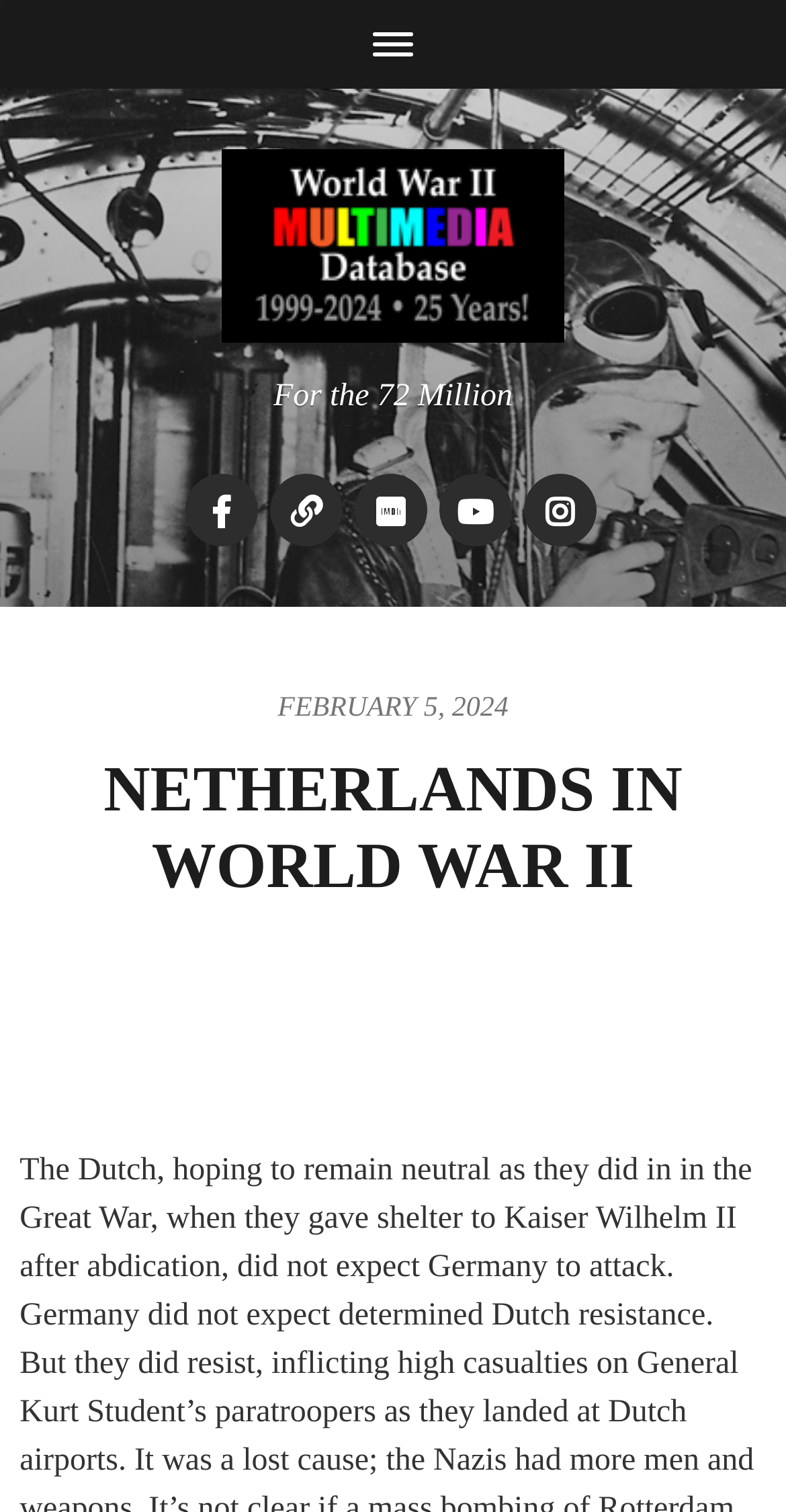What is the text above the social media links?
We need a detailed and meticulous answer to the question.

I found the text by looking at the StaticText element with the text 'For the 72 Million' located at the coordinates [0.348, 0.251, 0.652, 0.273], which is above the social media links.